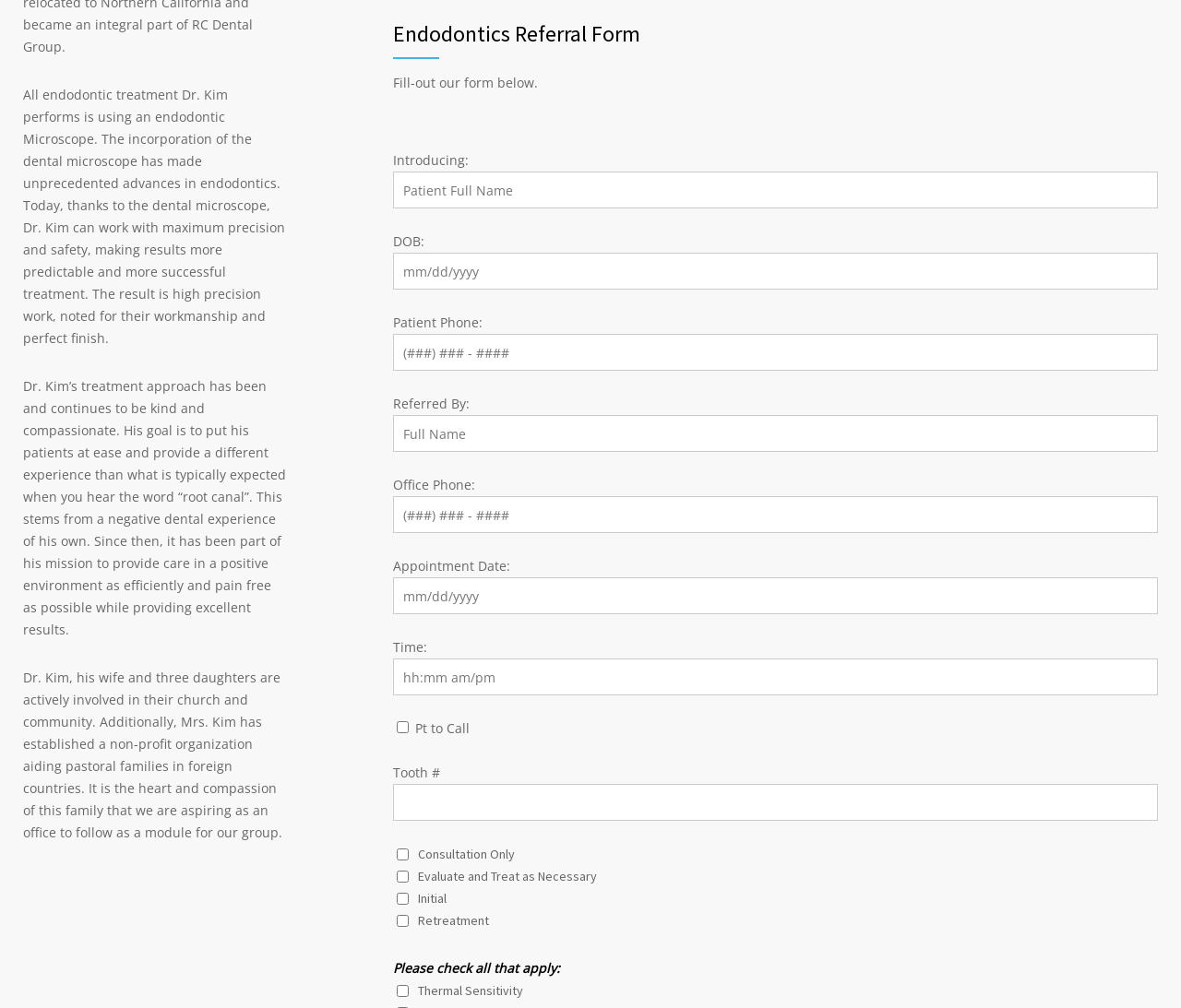What is the format of the appointment date field in the form?
Please use the image to provide a one-word or short phrase answer.

mm/dd/yyyy